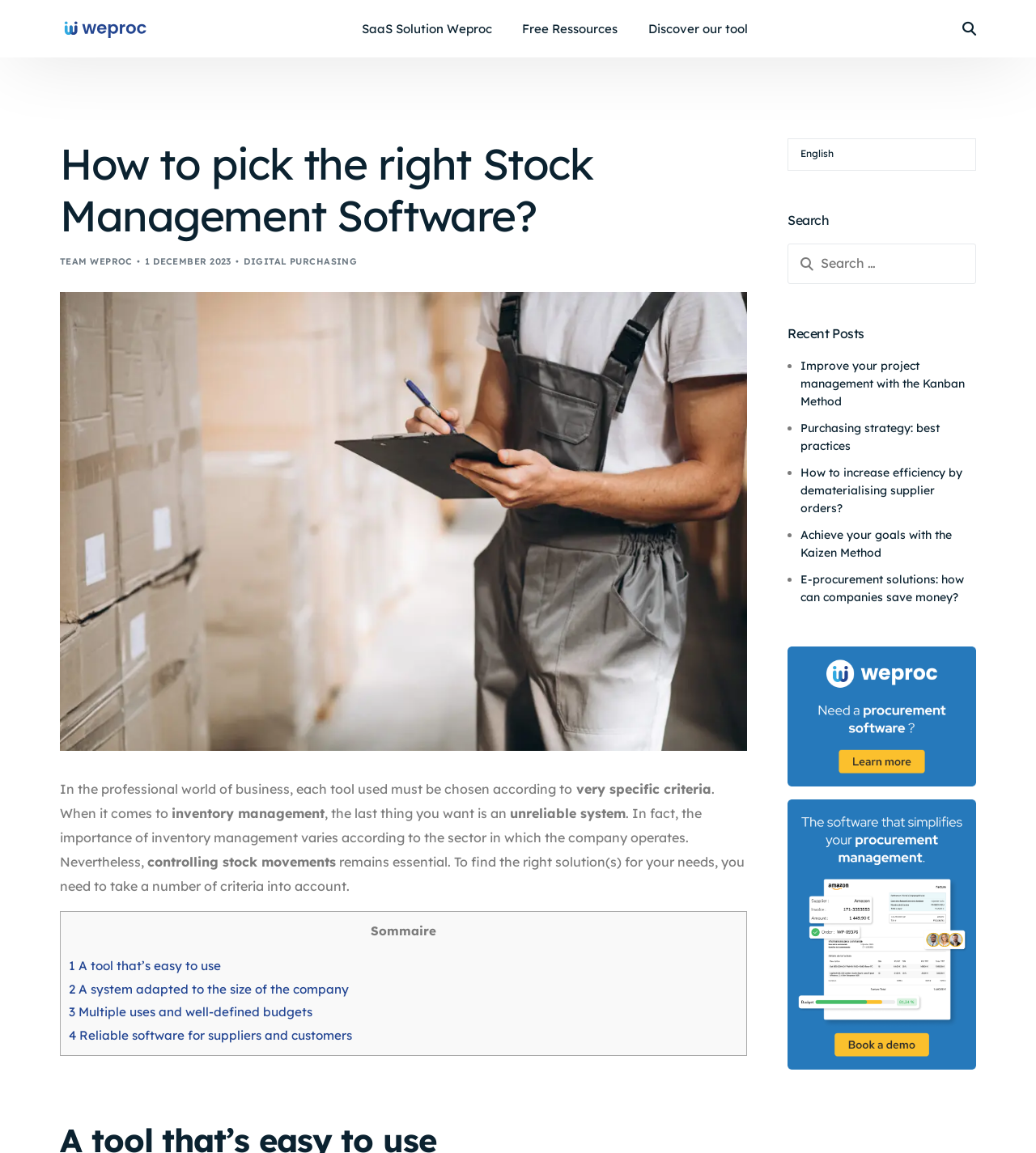Find the bounding box of the web element that fits this description: "SaaS Solution Weproc".

[0.334, 0.0, 0.489, 0.05]